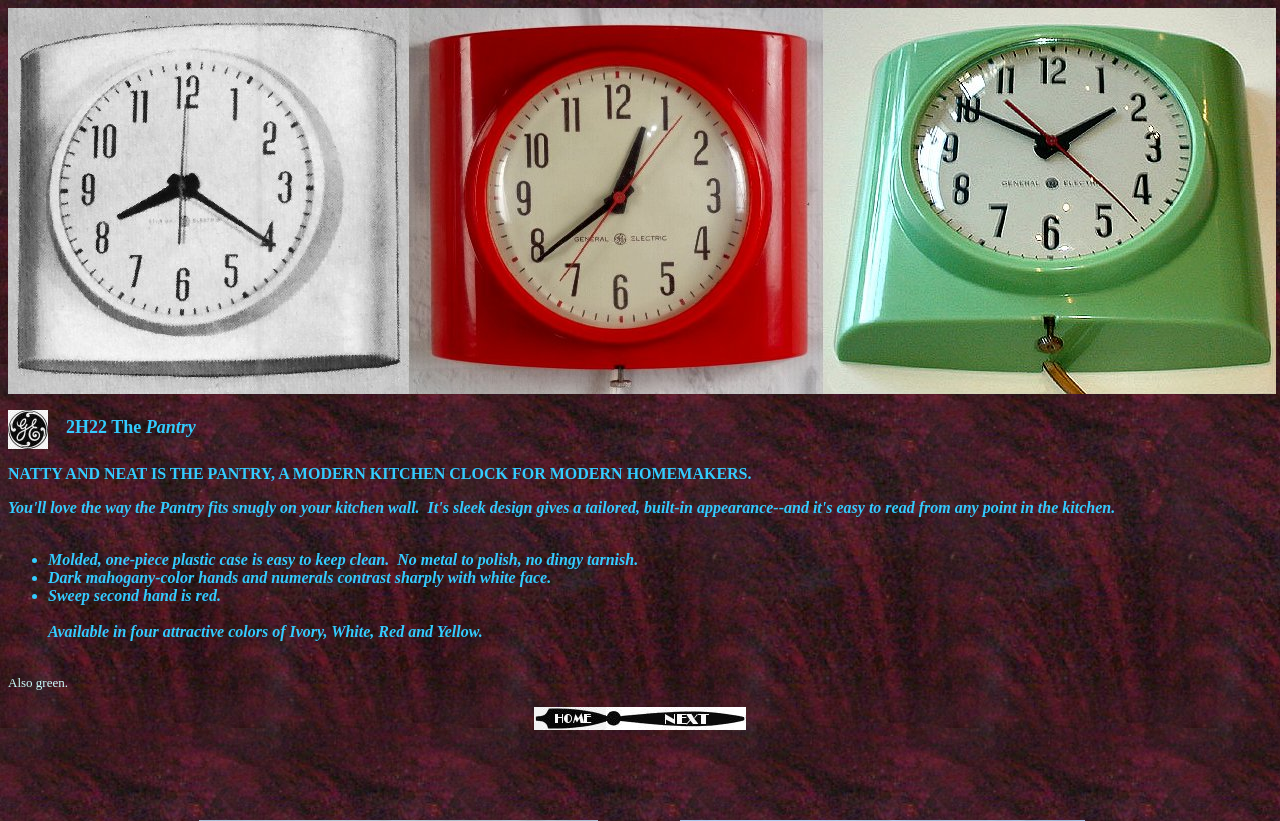Use a single word or phrase to respond to the question:
What is the color of the hands and numerals of the pantry clock?

Dark mahogany